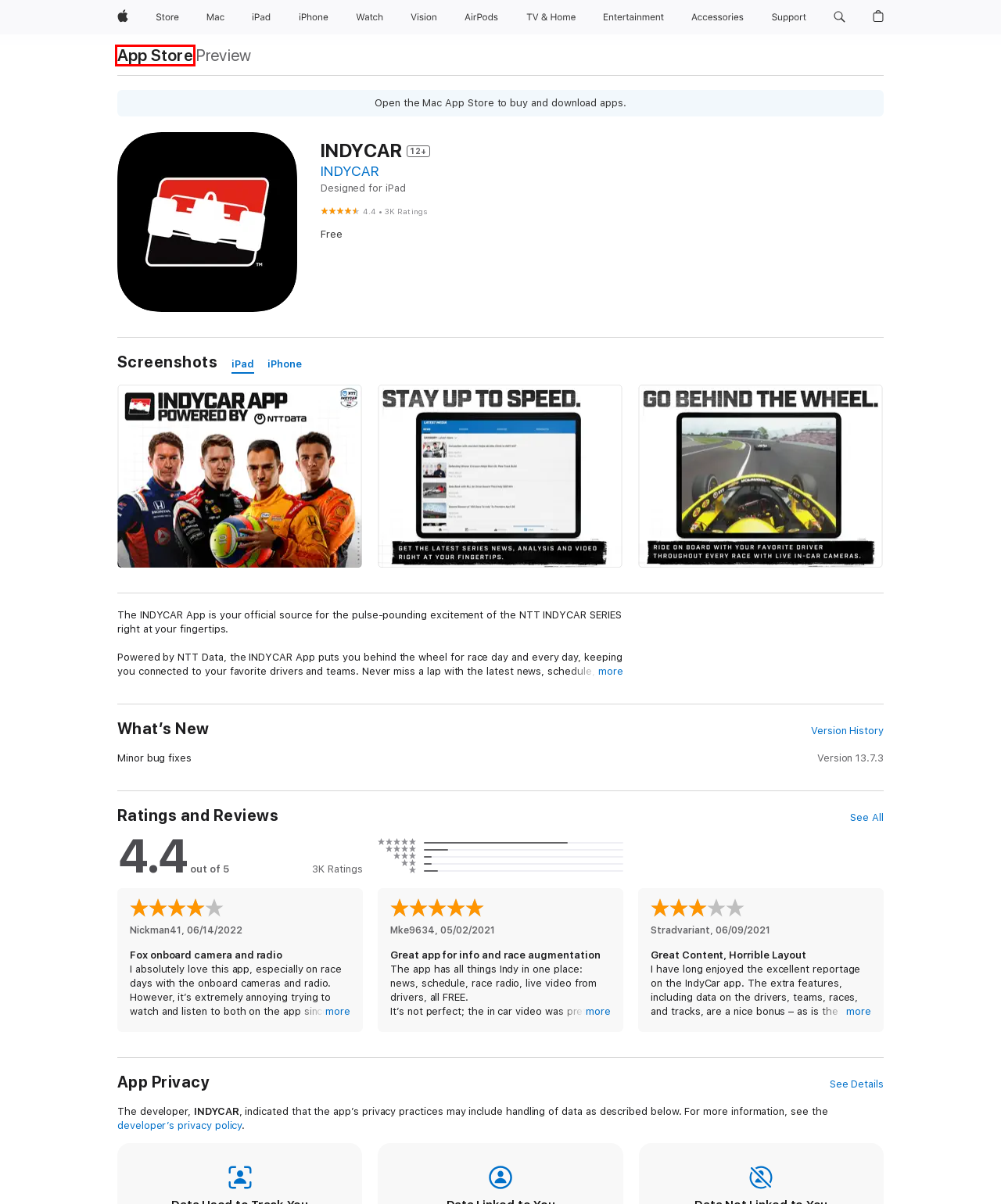A screenshot of a webpage is given with a red bounding box around a UI element. Choose the description that best matches the new webpage shown after clicking the element within the red bounding box. Here are the candidates:
A. Apple
B. TV & Home - Apple
C. ‎INDYCAR Apps on the App Store
D. iPhone - Apple
E. iPad - Apple
F. Entertainment - Services - Apple
G. App Store - Apple
H. Mac - Apple

G